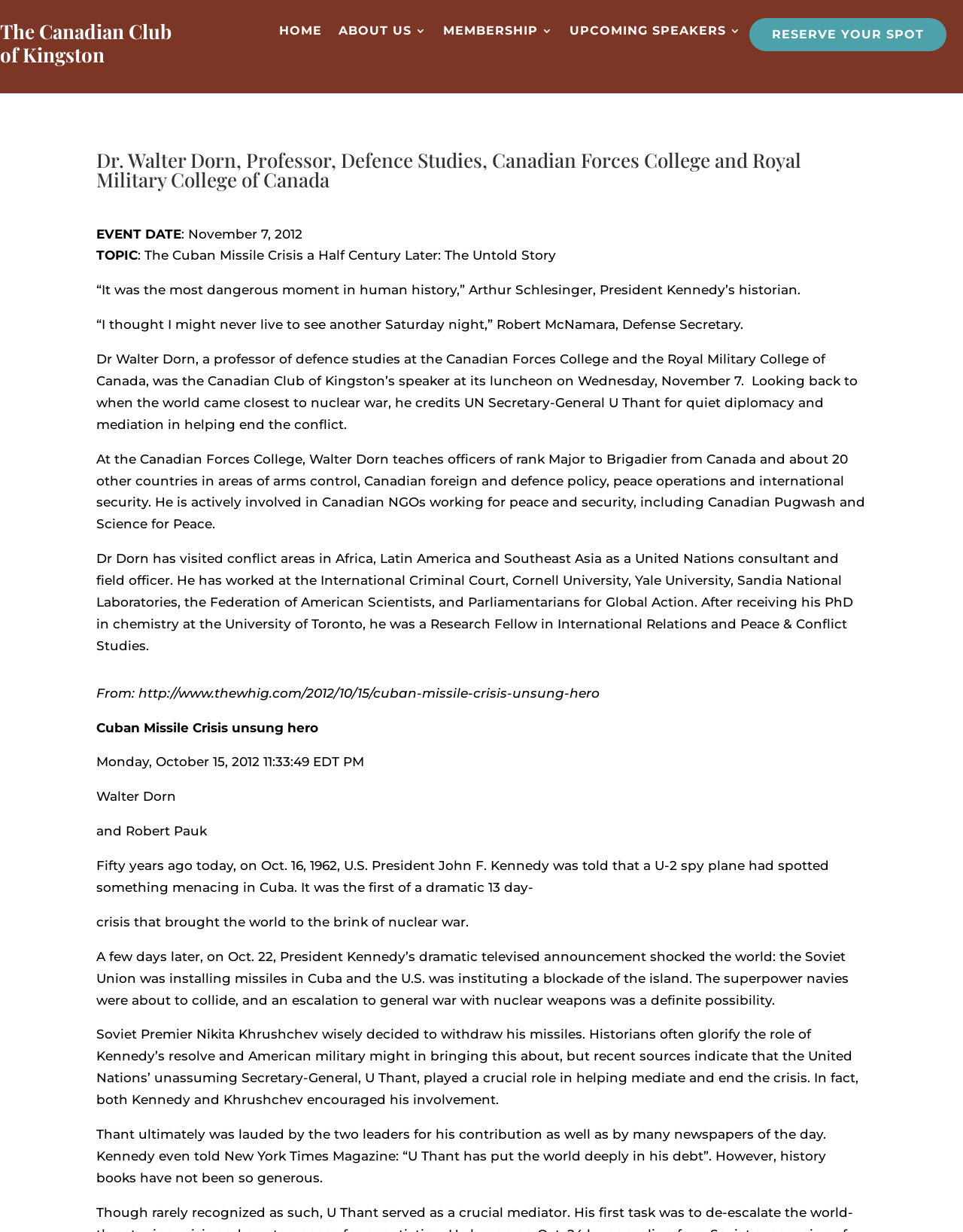Please answer the following question using a single word or phrase: 
What is the topic of the event?

The Cuban Missile Crisis a Half Century Later